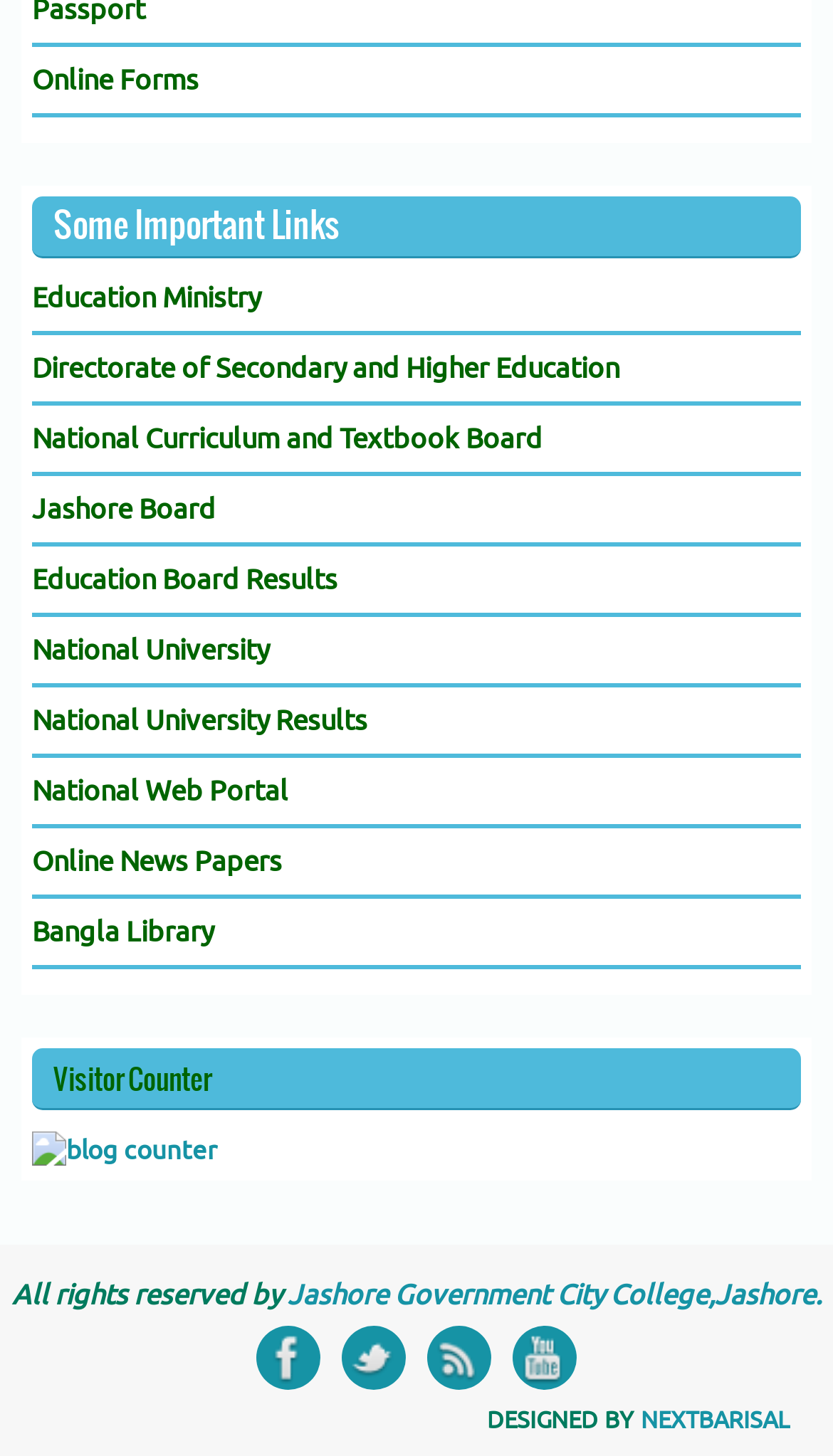What is the purpose of the 'Online Forms' link?
From the image, provide a succinct answer in one word or a short phrase.

To access online forms